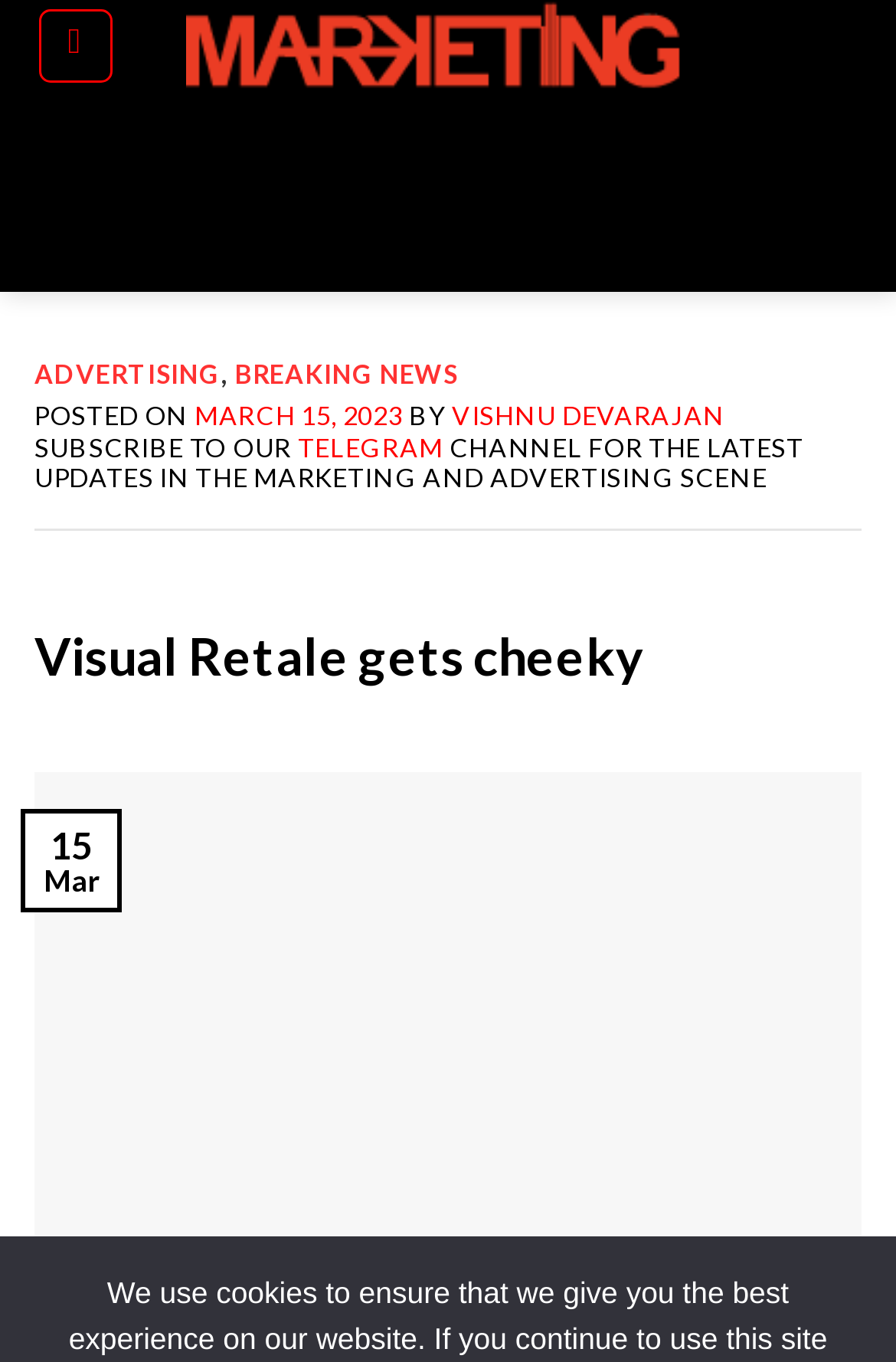Determine the main headline from the webpage and extract its text.

Visual Retale gets cheeky